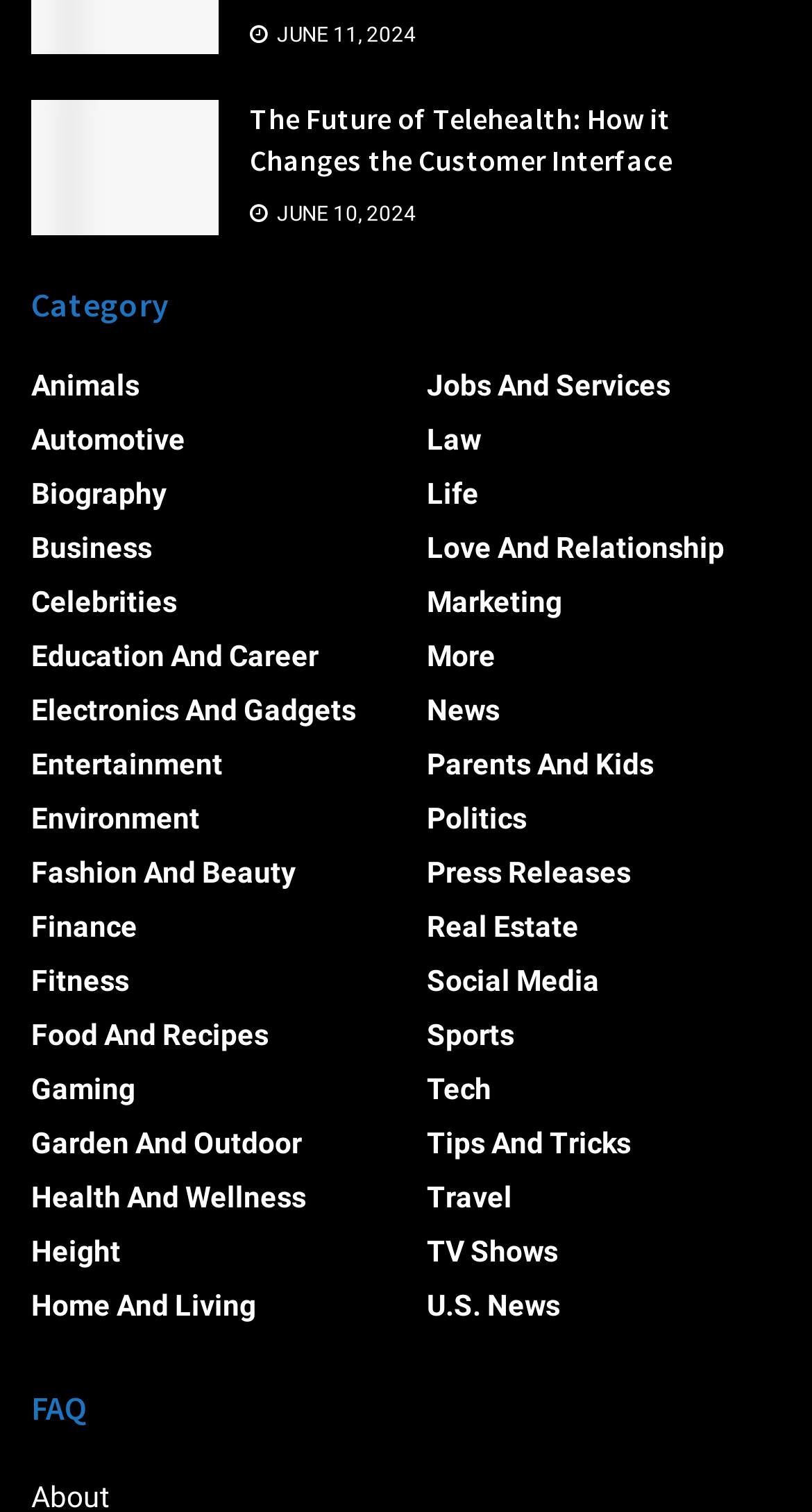What is the category of the link 'Animals'?
Please give a well-detailed answer to the question.

I found the link 'Animals' with bounding box coordinates [0.038, 0.244, 0.172, 0.266] and its parent element is a heading with text 'Category' and bounding box coordinates [0.038, 0.186, 0.962, 0.216]. This suggests that the link 'Animals' belongs to the category.